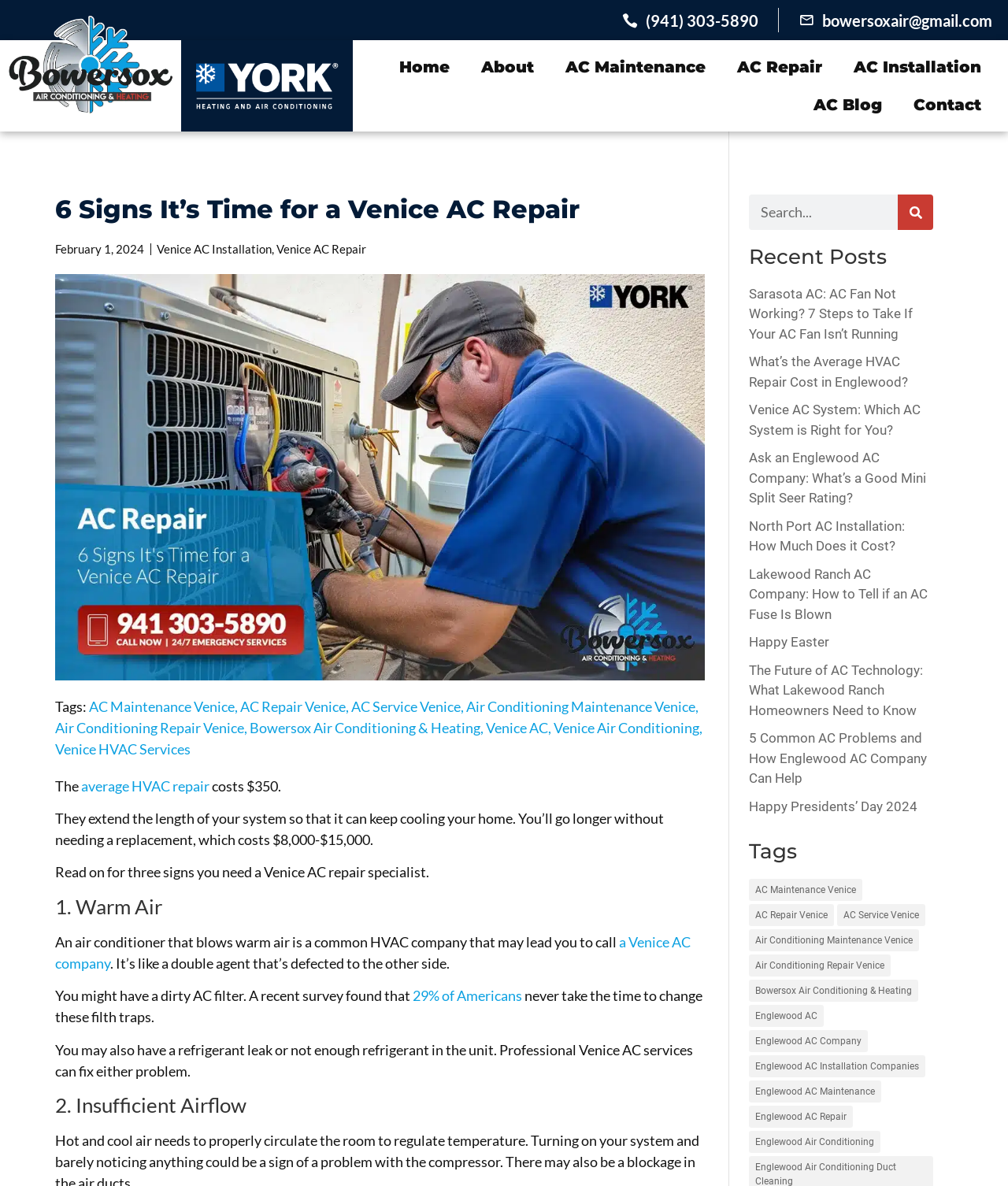Provide a one-word or one-phrase answer to the question:
What are the signs that you need a Venice AC repair?

6 signs